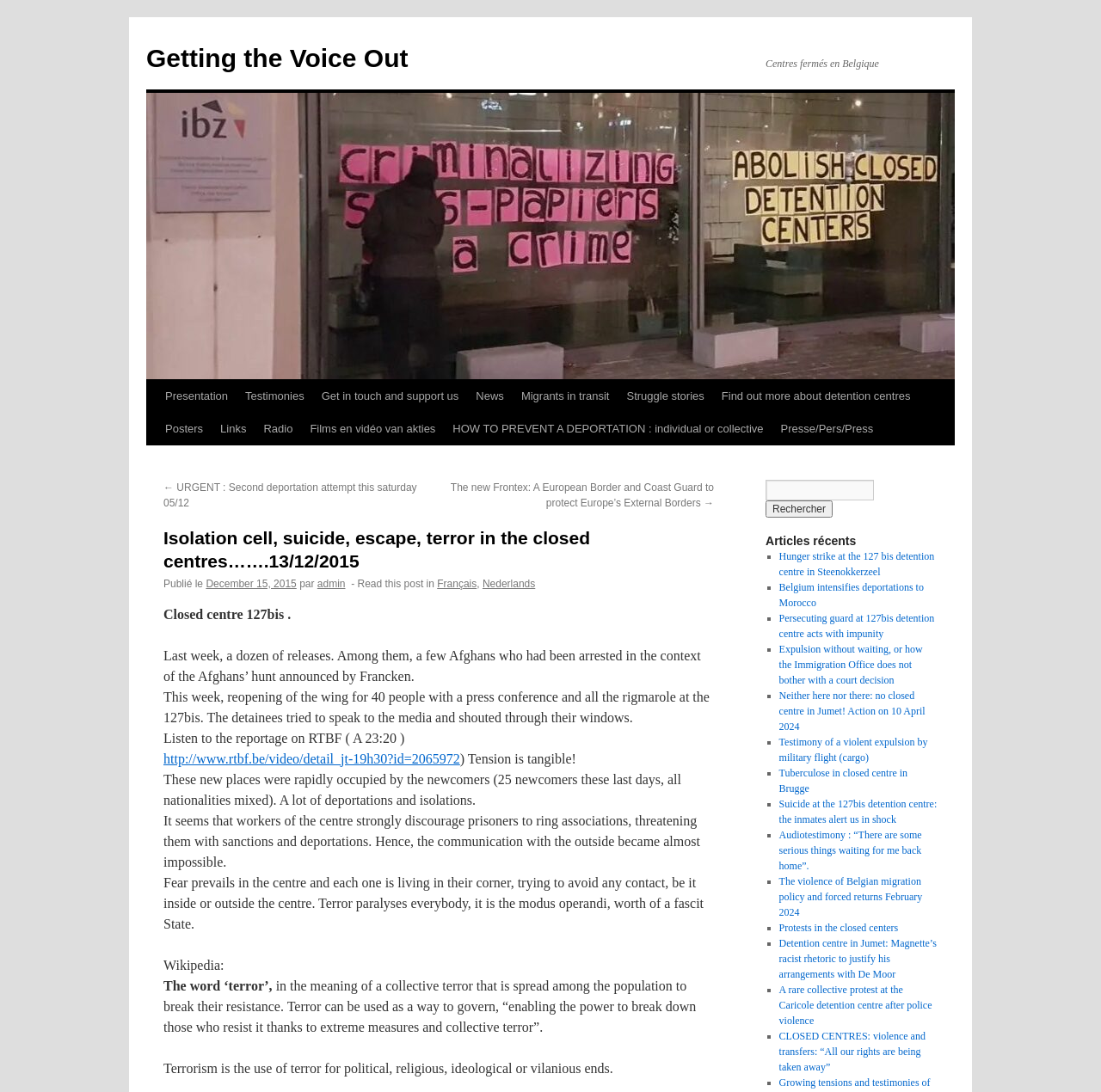Determine the bounding box of the UI component based on this description: "Getting the Voice Out". The bounding box coordinates should be four float values between 0 and 1, i.e., [left, top, right, bottom].

[0.133, 0.04, 0.371, 0.066]